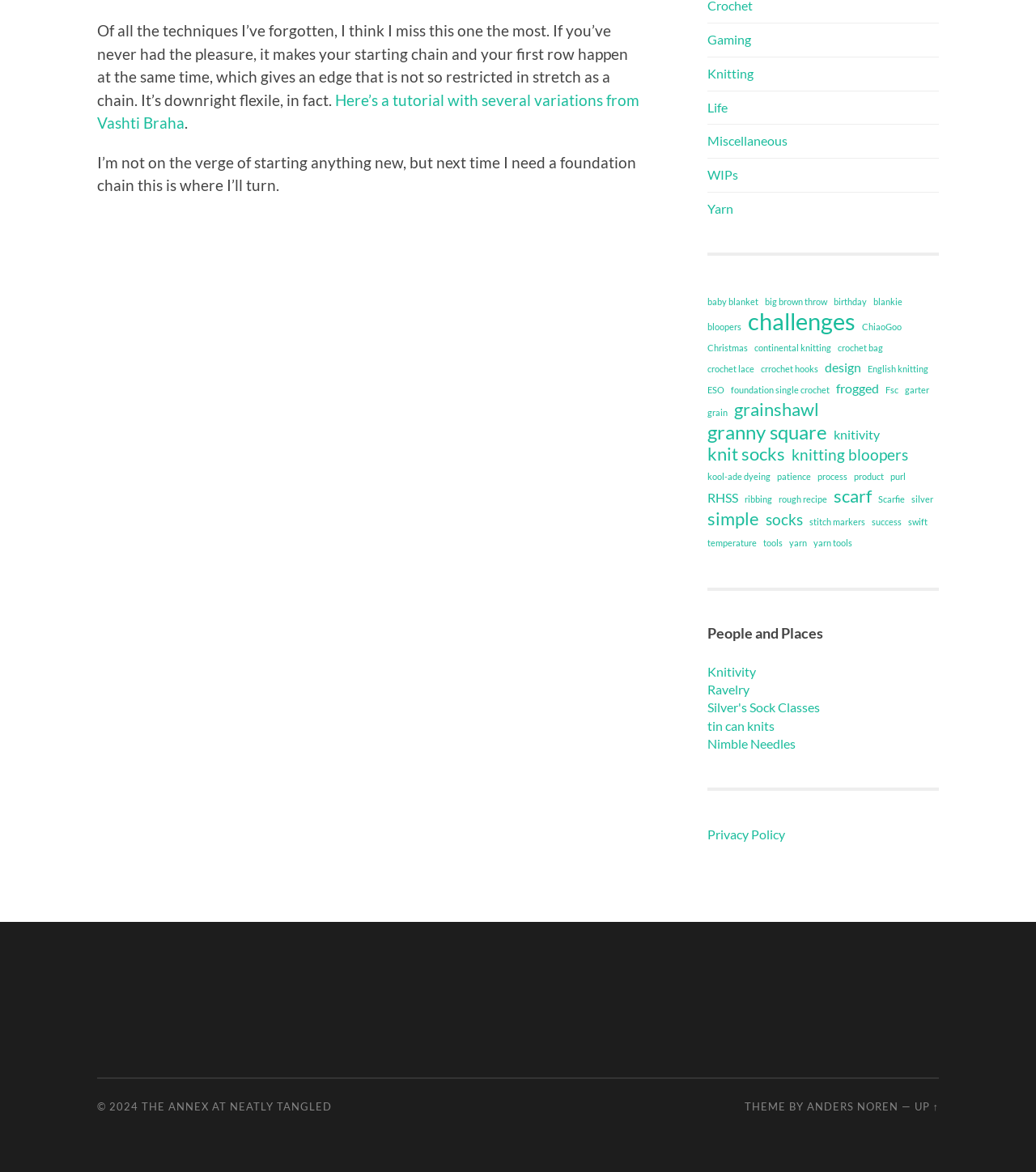Given the element description product, specify the bounding box coordinates of the corresponding UI element in the format (top-left x, top-left y, bottom-right x, bottom-right y). All values must be between 0 and 1.

[0.824, 0.398, 0.853, 0.415]